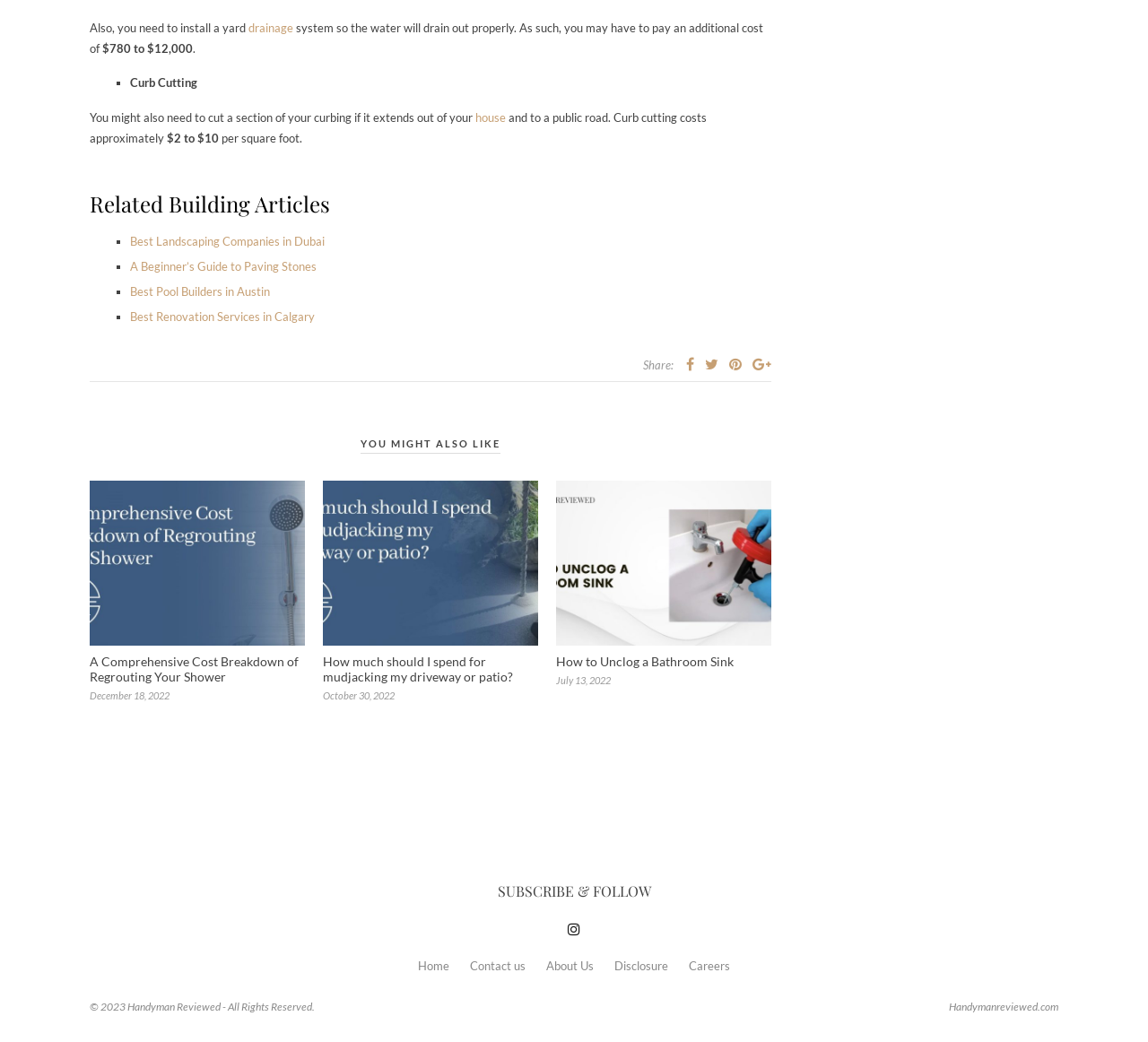Determine the bounding box coordinates of the area to click in order to meet this instruction: "Share this article".

[0.56, 0.343, 0.587, 0.357]